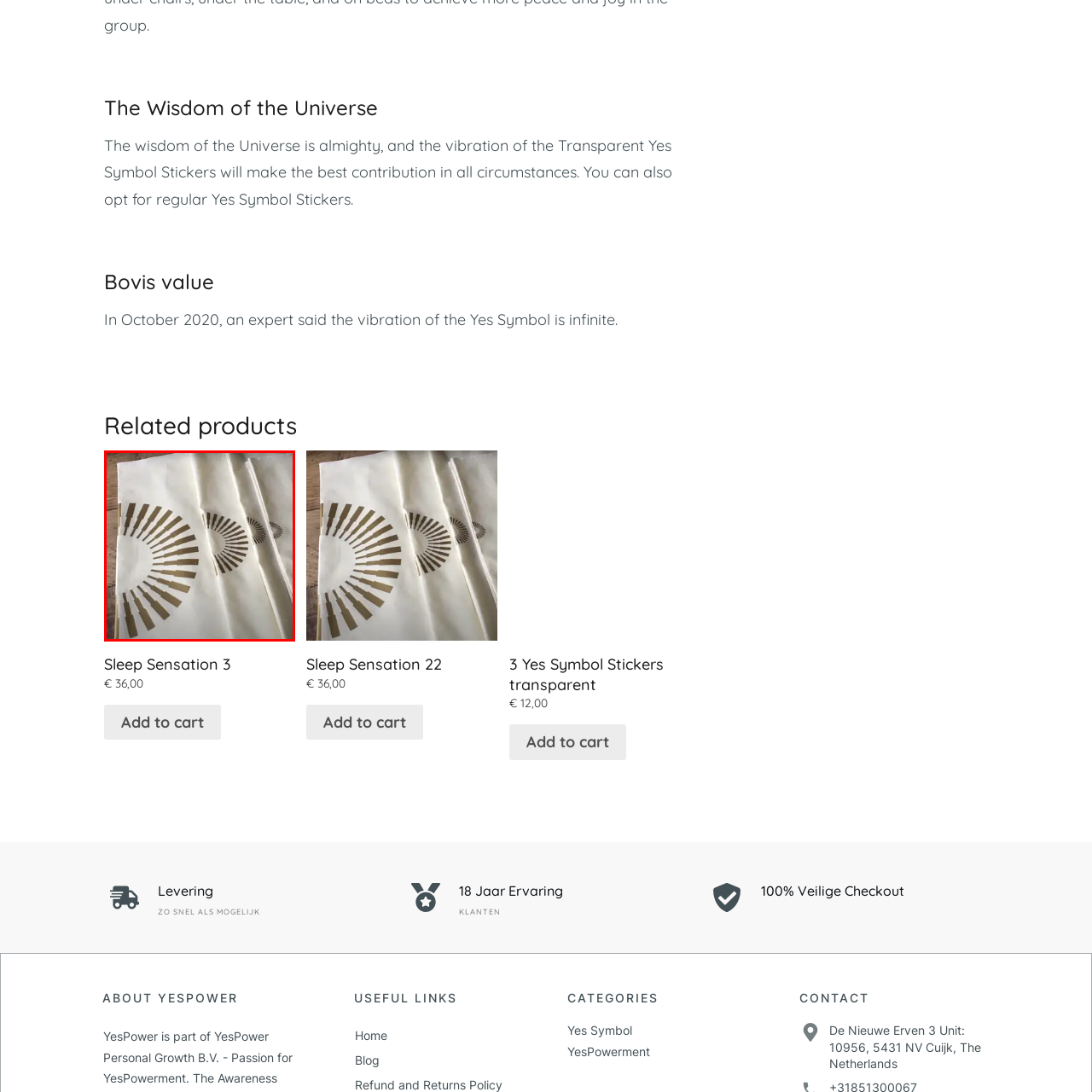Direct your attention to the area enclosed by the green rectangle and deliver a comprehensive answer to the subsequent question, using the image as your reference: 
What is the shape of the pattern on the stickers?

According to the caption, the stickers feature a circular pattern made up of thin, rectangular shapes arranged in a spiral formation, which implies that the shape of the pattern on the stickers is spiral.